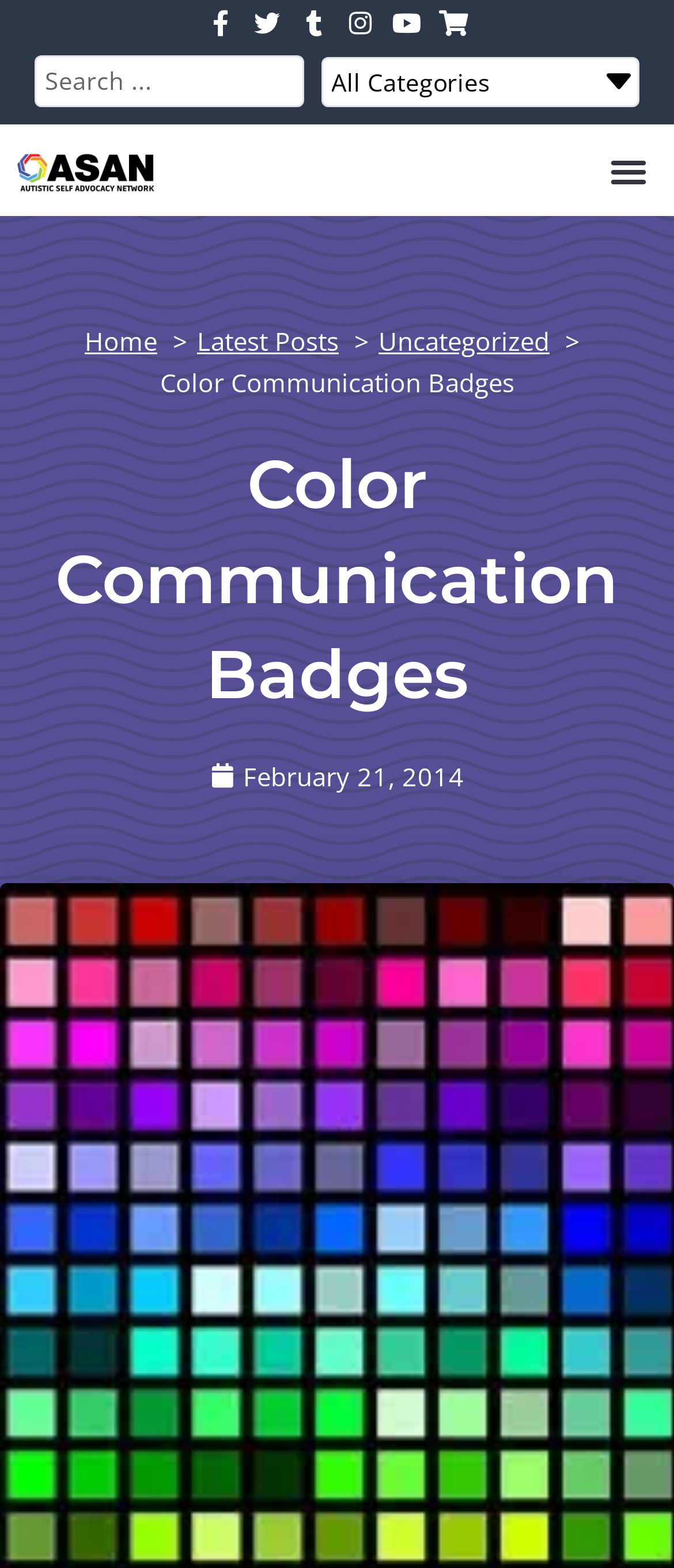Please find and report the bounding box coordinates of the element to click in order to perform the following action: "Read the article". The coordinates should be expressed as four float numbers between 0 and 1, in the format [left, top, right, bottom].

None